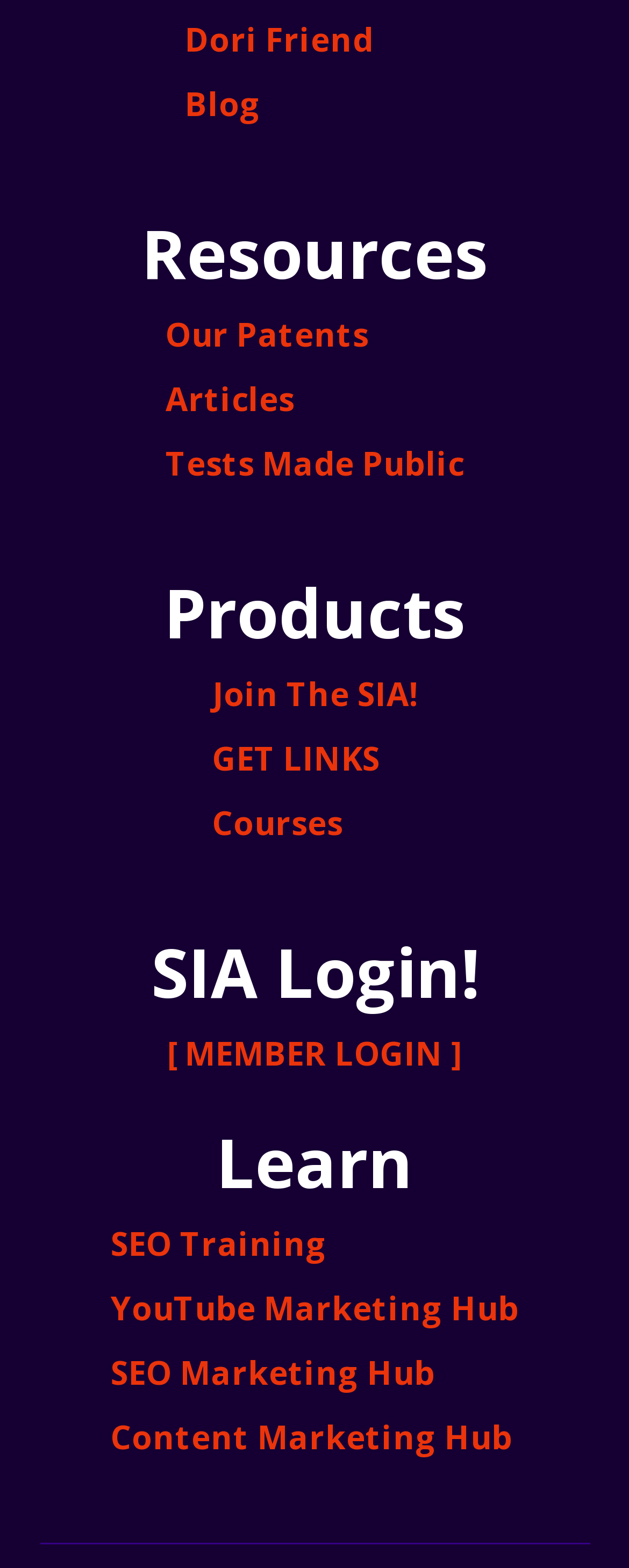Given the element description: "[ MEMBER LOGIN ]", predict the bounding box coordinates of this UI element. The coordinates must be four float numbers between 0 and 1, given as [left, top, right, bottom].

[0.265, 0.651, 0.735, 0.693]